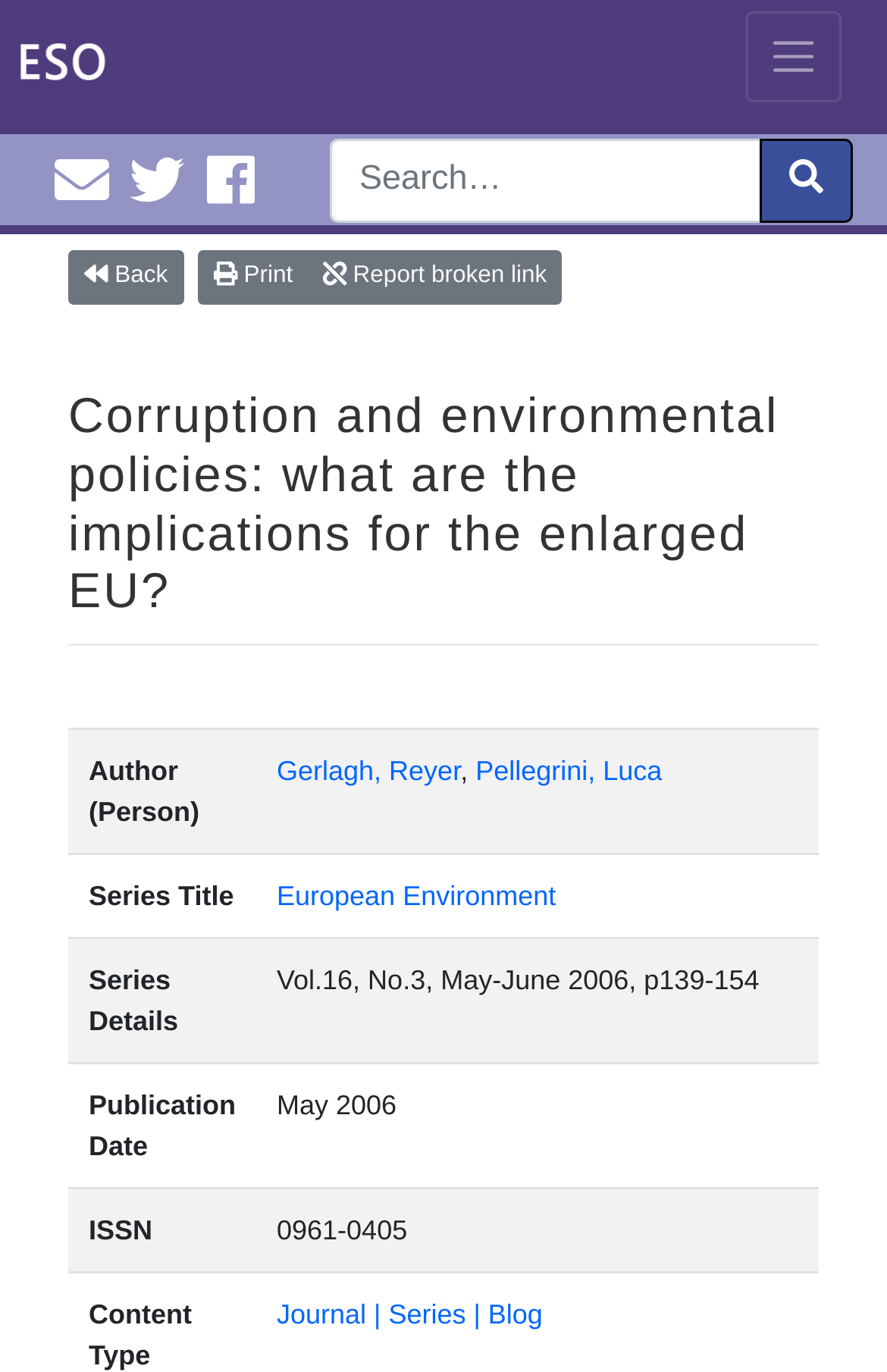Identify the bounding box coordinates for the element you need to click to achieve the following task: "View Cardiff EDC Twitter". The coordinates must be four float values ranging from 0 to 1, formatted as [left, top, right, bottom].

[0.132, 0.111, 0.209, 0.156]